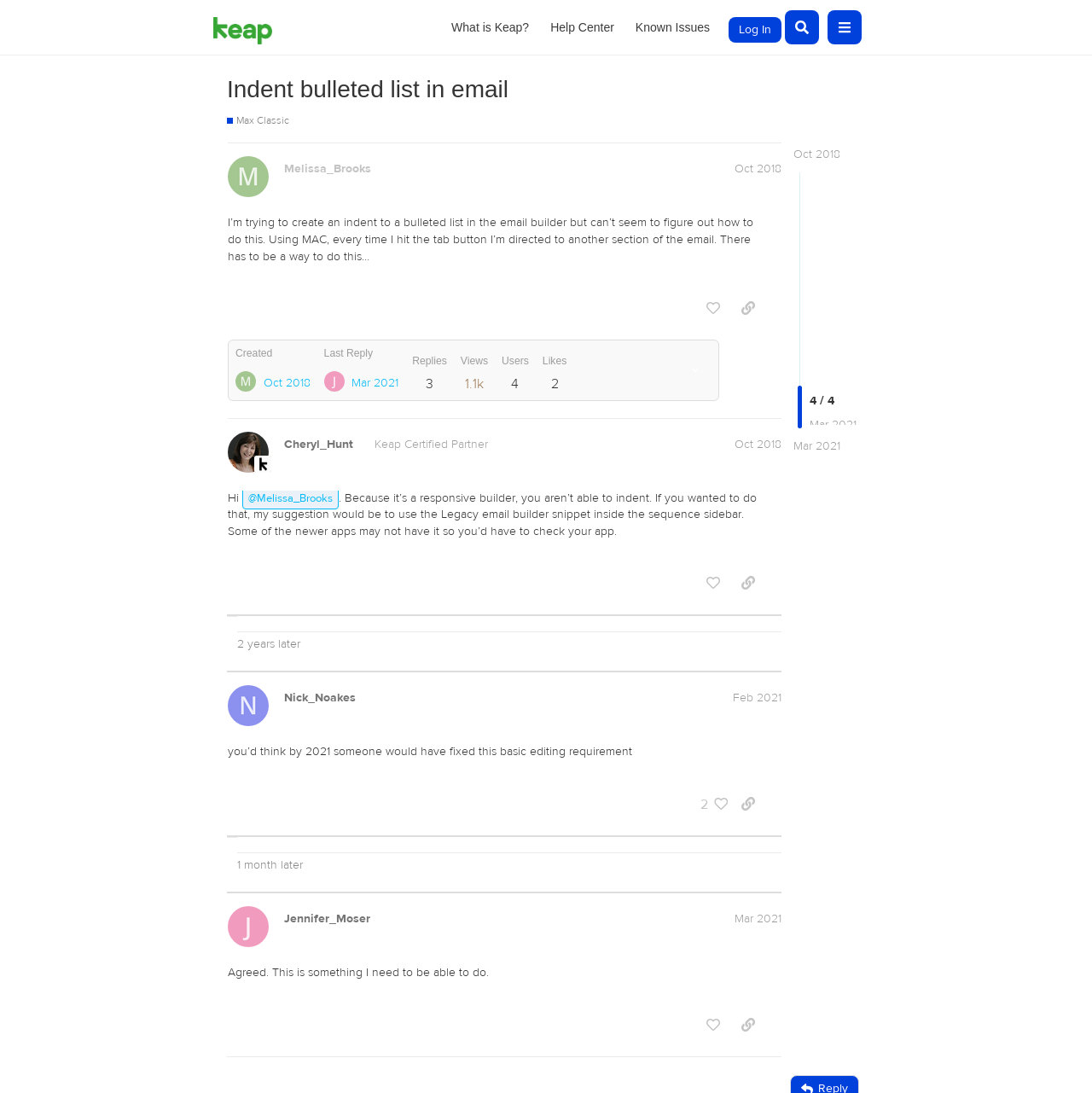Please study the image and answer the question comprehensively:
How many users liked the third post?

The question is asking for the number of users who liked the third post. By analyzing the webpage, we can see that the third post has a button labeled as '2 people liked this post'. The answer is 2.